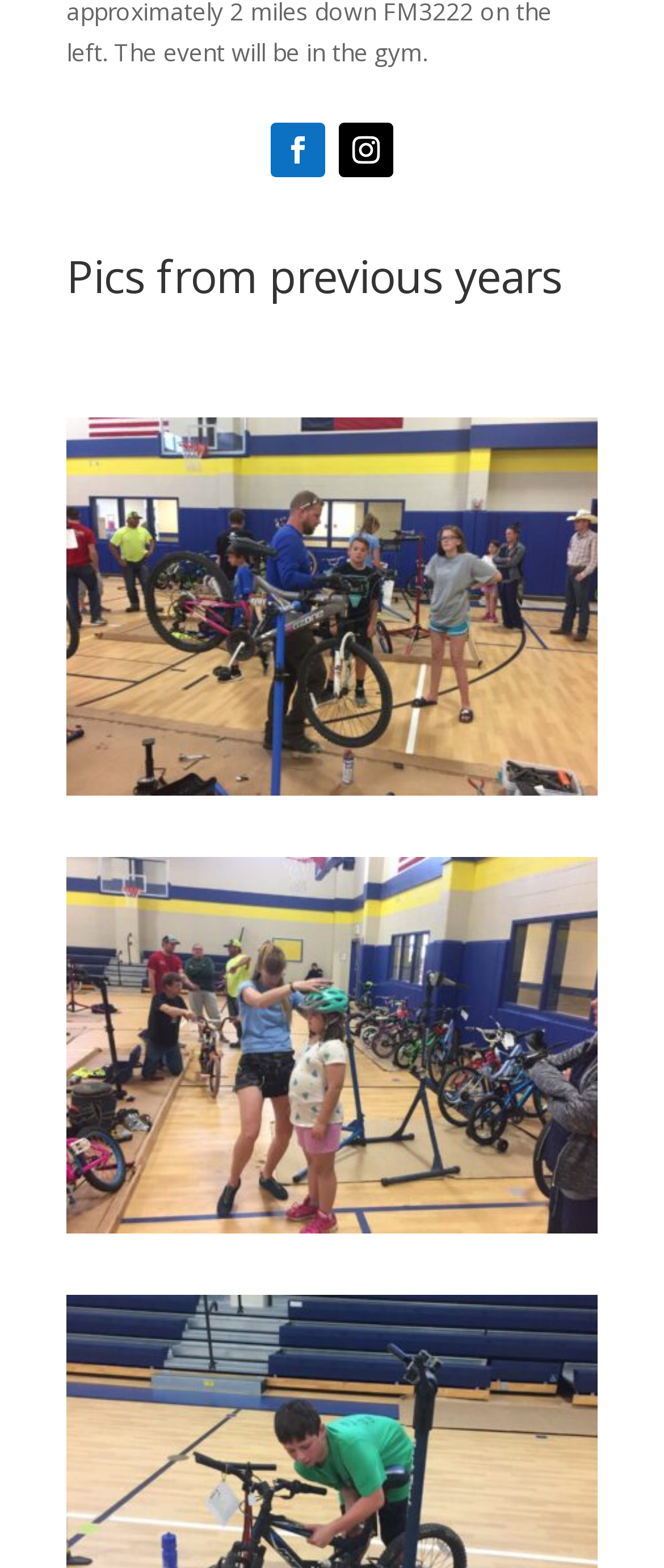Is the webpage displaying a single image?
Provide a short answer using one word or a brief phrase based on the image.

No